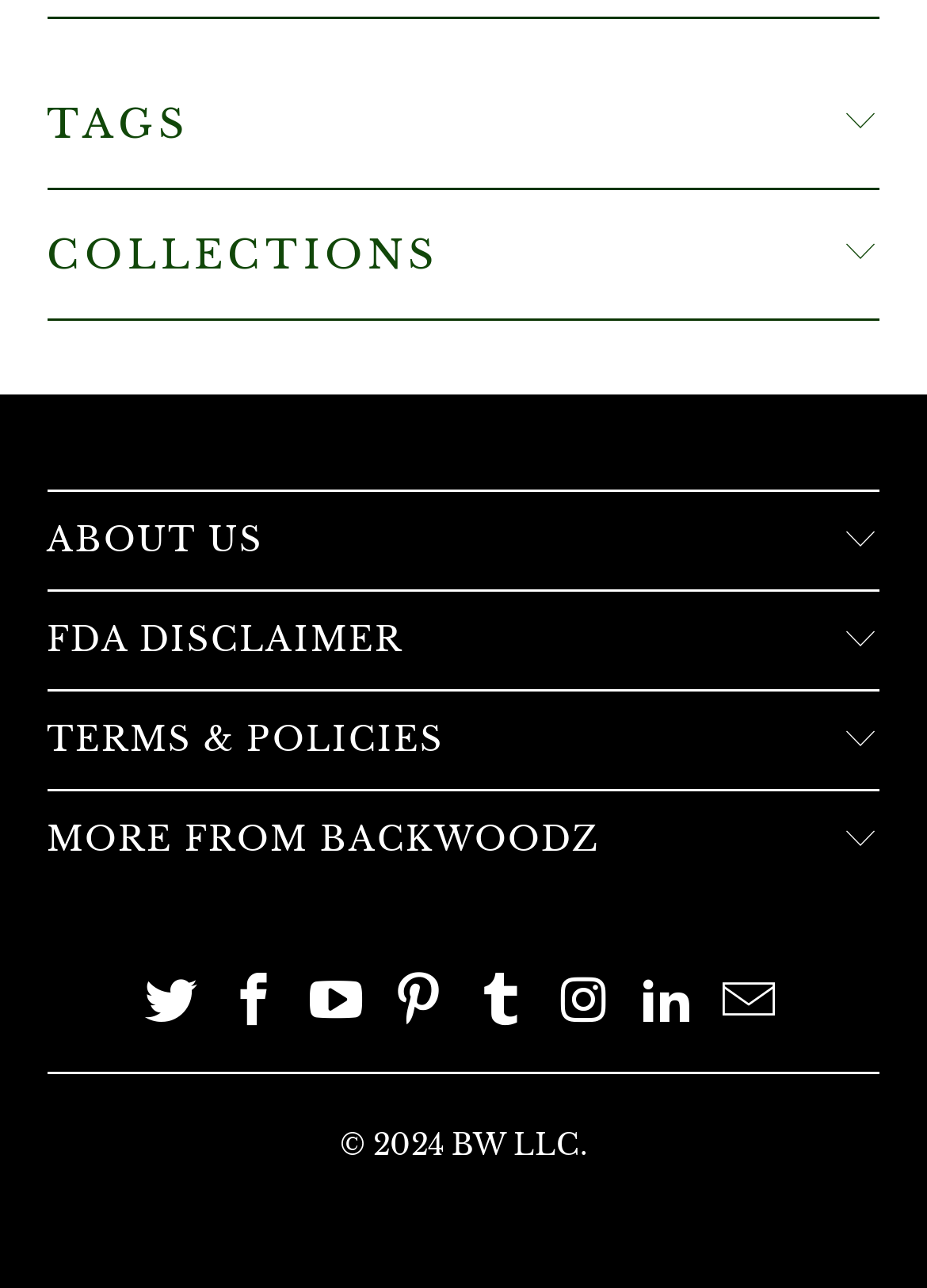Using floating point numbers between 0 and 1, provide the bounding box coordinates in the format (top-left x, top-left y, bottom-right x, bottom-right y). Locate the UI element described here: title="BW LLC on Pinterest"

[0.415, 0.745, 0.491, 0.814]